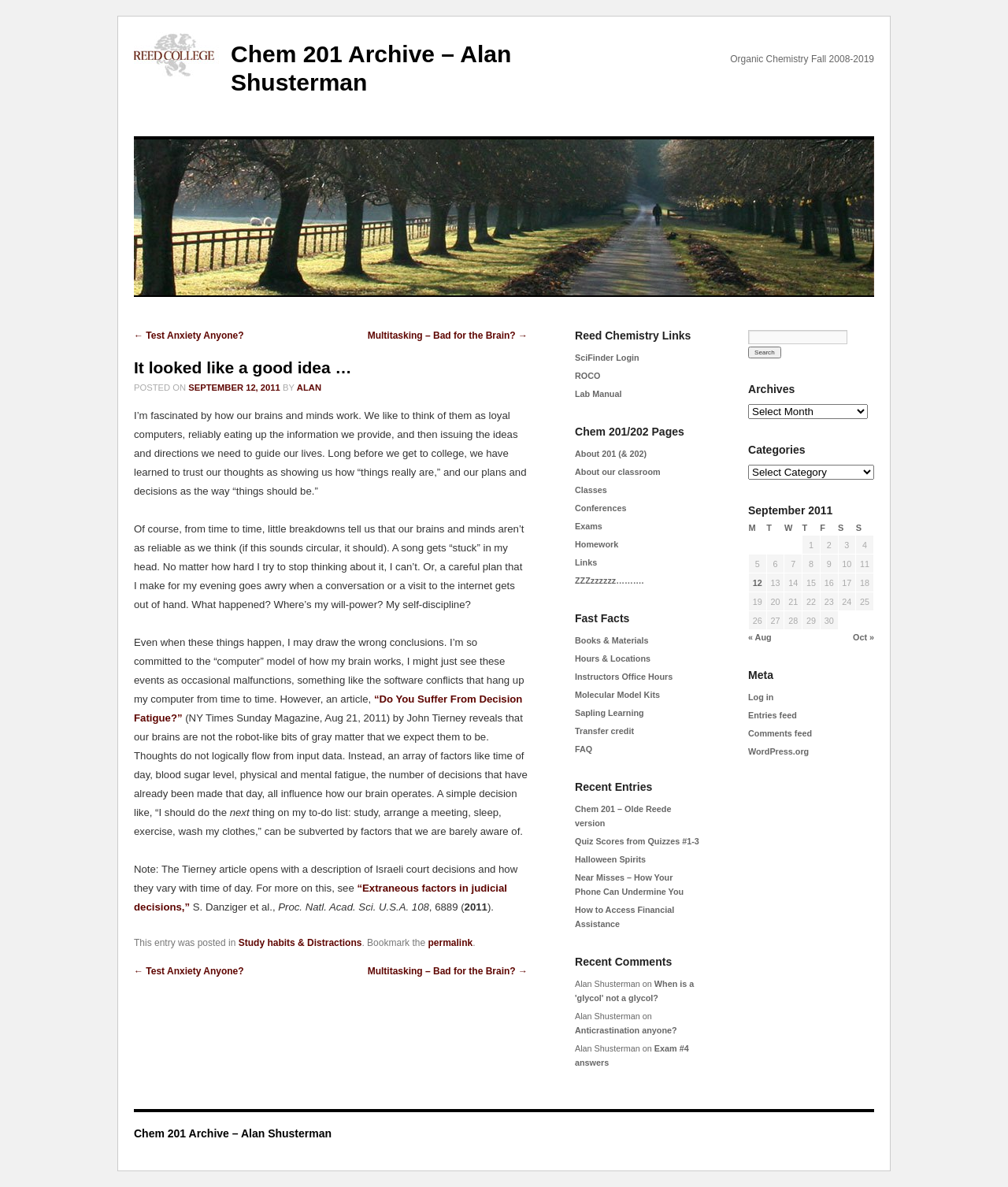Determine the bounding box coordinates of the section I need to click to execute the following instruction: "Search for something". Provide the coordinates as four float numbers between 0 and 1, i.e., [left, top, right, bottom].

[0.742, 0.278, 0.841, 0.29]